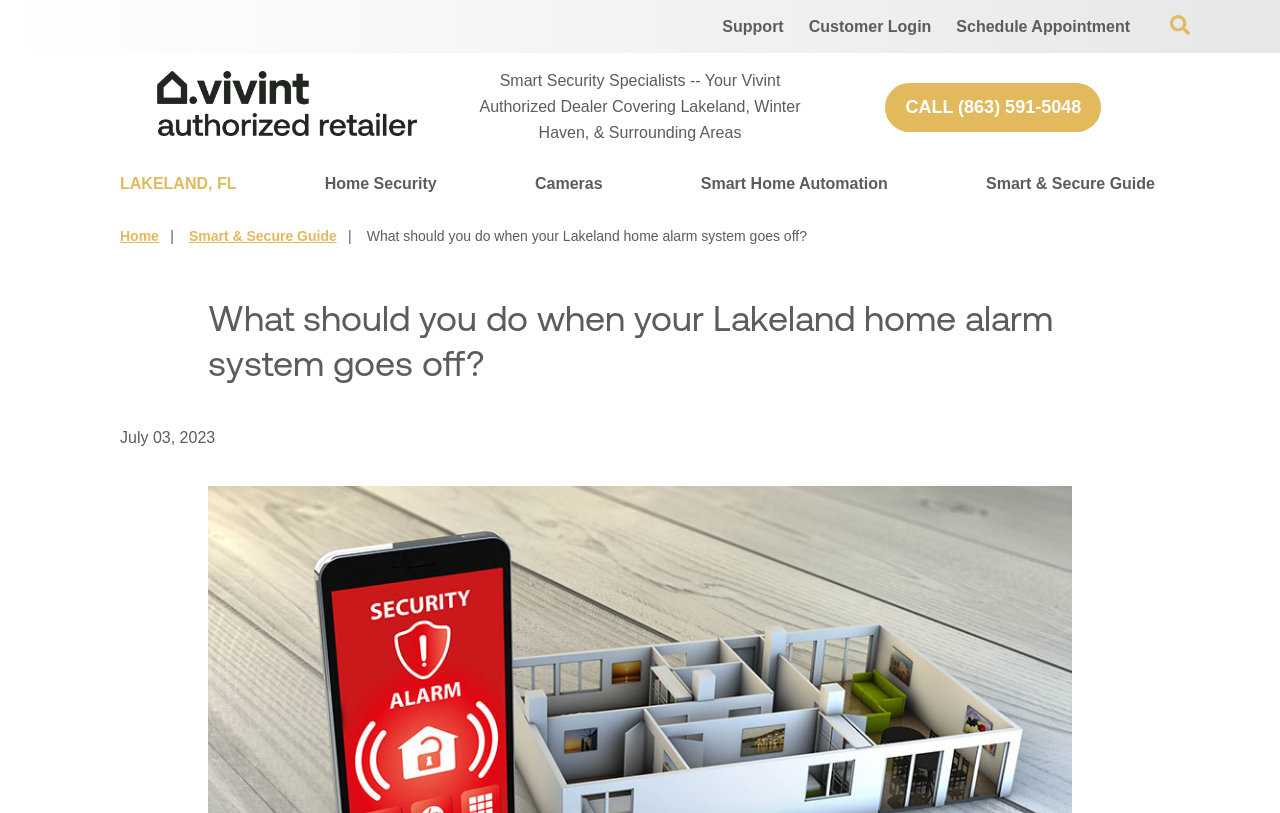Find the bounding box coordinates of the element's region that should be clicked in order to follow the given instruction: "Click on the 'Help & Contact' link". The coordinates should consist of four float numbers between 0 and 1, i.e., [left, top, right, bottom].

None